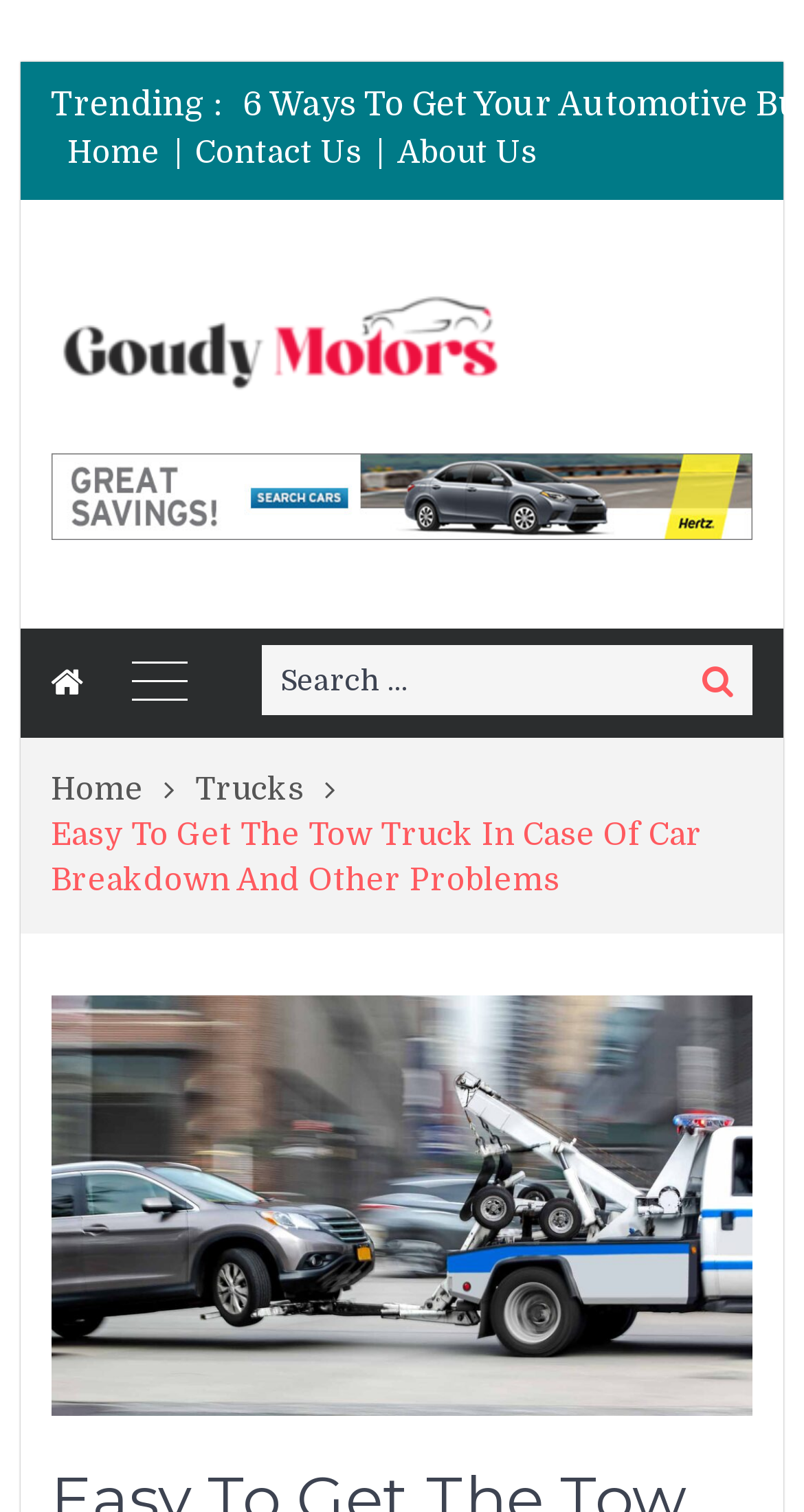How many navigation links are there?
Based on the visual content, answer with a single word or a brief phrase.

3